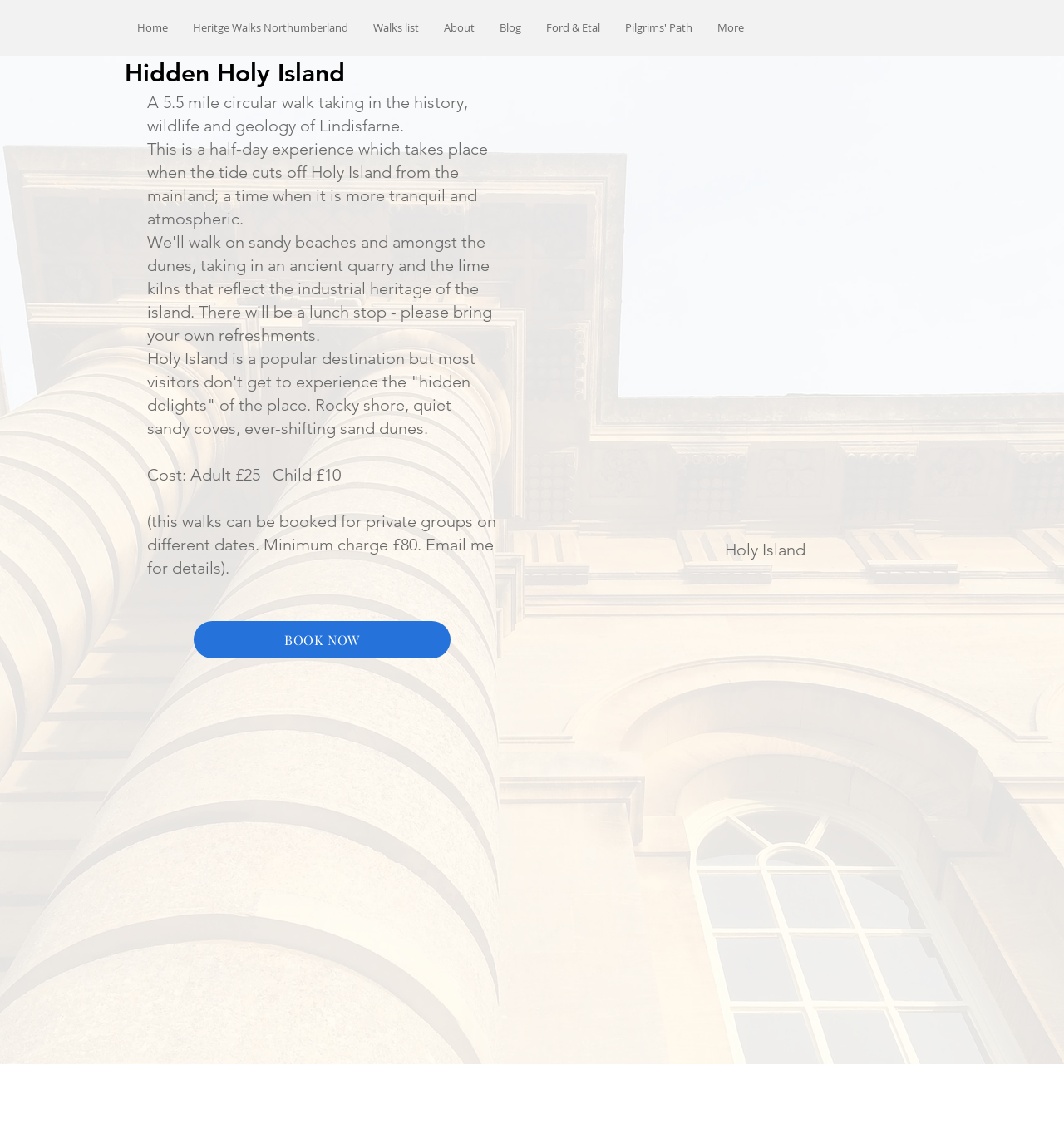Using the element description: "Blog", determine the bounding box coordinates. The coordinates should be in the format [left, top, right, bottom], with values between 0 and 1.

[0.458, 0.012, 0.502, 0.037]